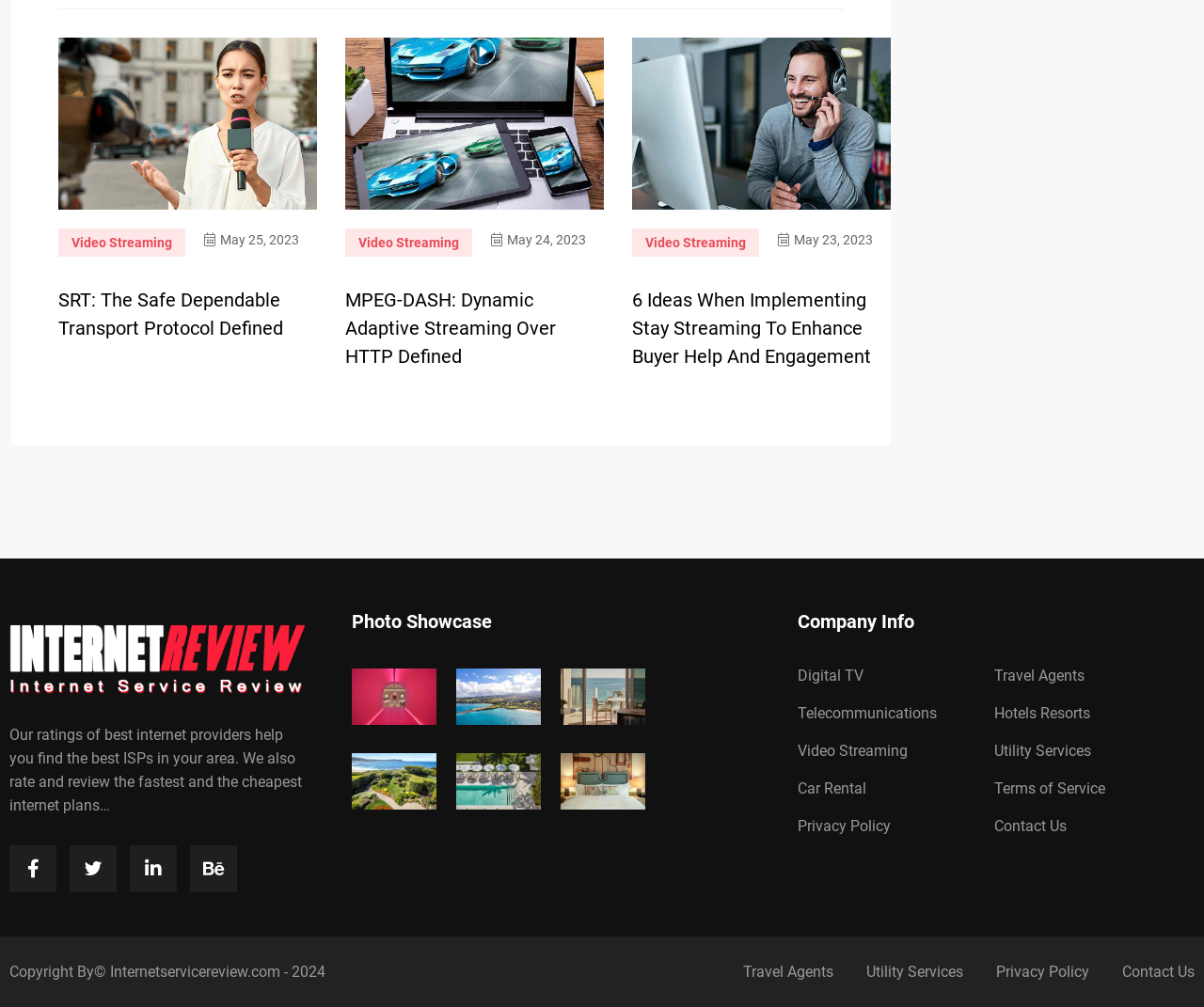Identify the bounding box coordinates for the UI element described as: "Video Streaming". The coordinates should be provided as four floats between 0 and 1: [left, top, right, bottom].

[0.048, 0.227, 0.154, 0.255]